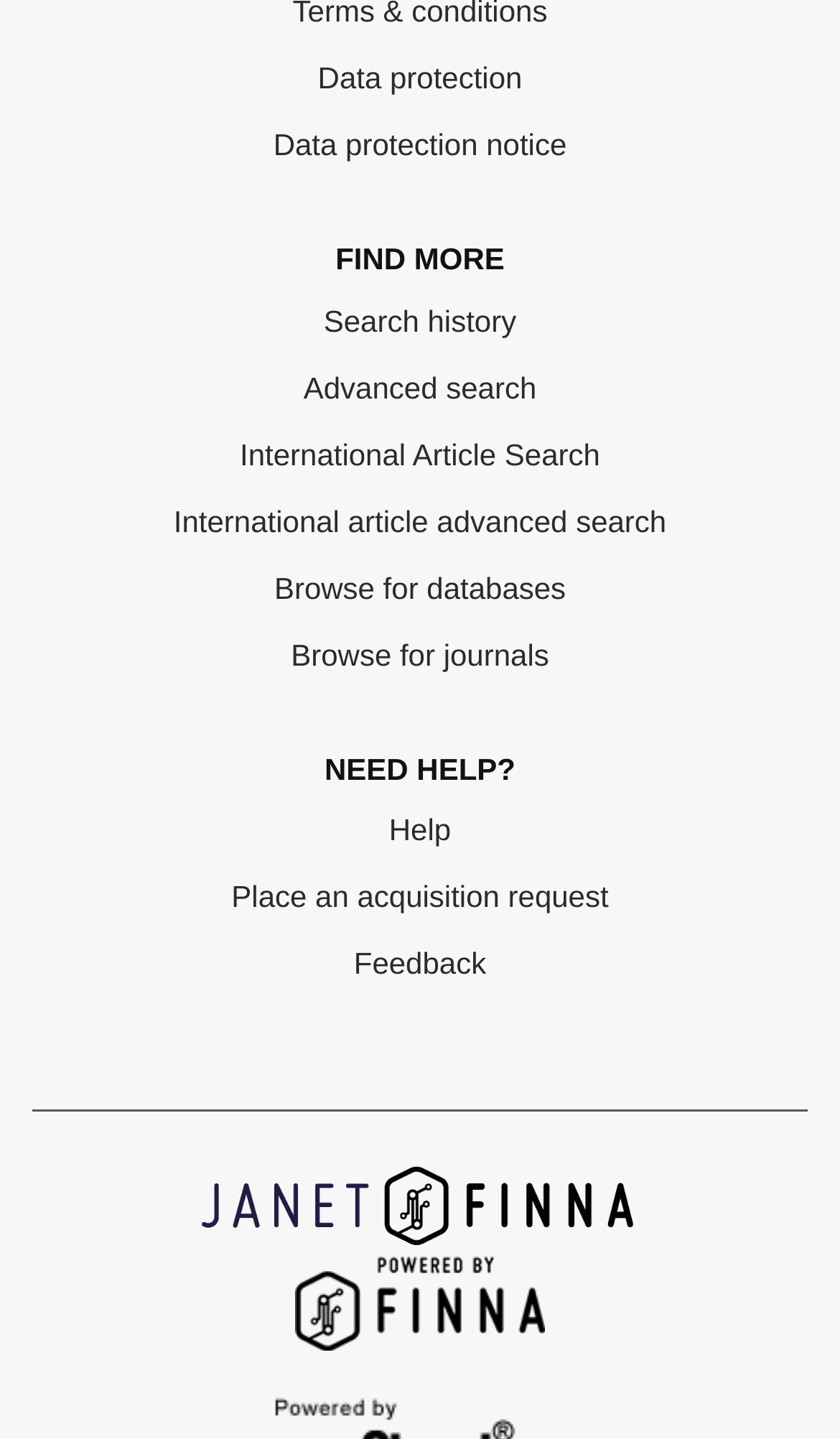What is the name of the second logo at the bottom of the page?
Look at the webpage screenshot and answer the question with a detailed explanation.

The second logo at the bottom of the page is the 'Finna-logo', which is an image element with a bounding box coordinate of [0.351, 0.871, 0.649, 0.939].